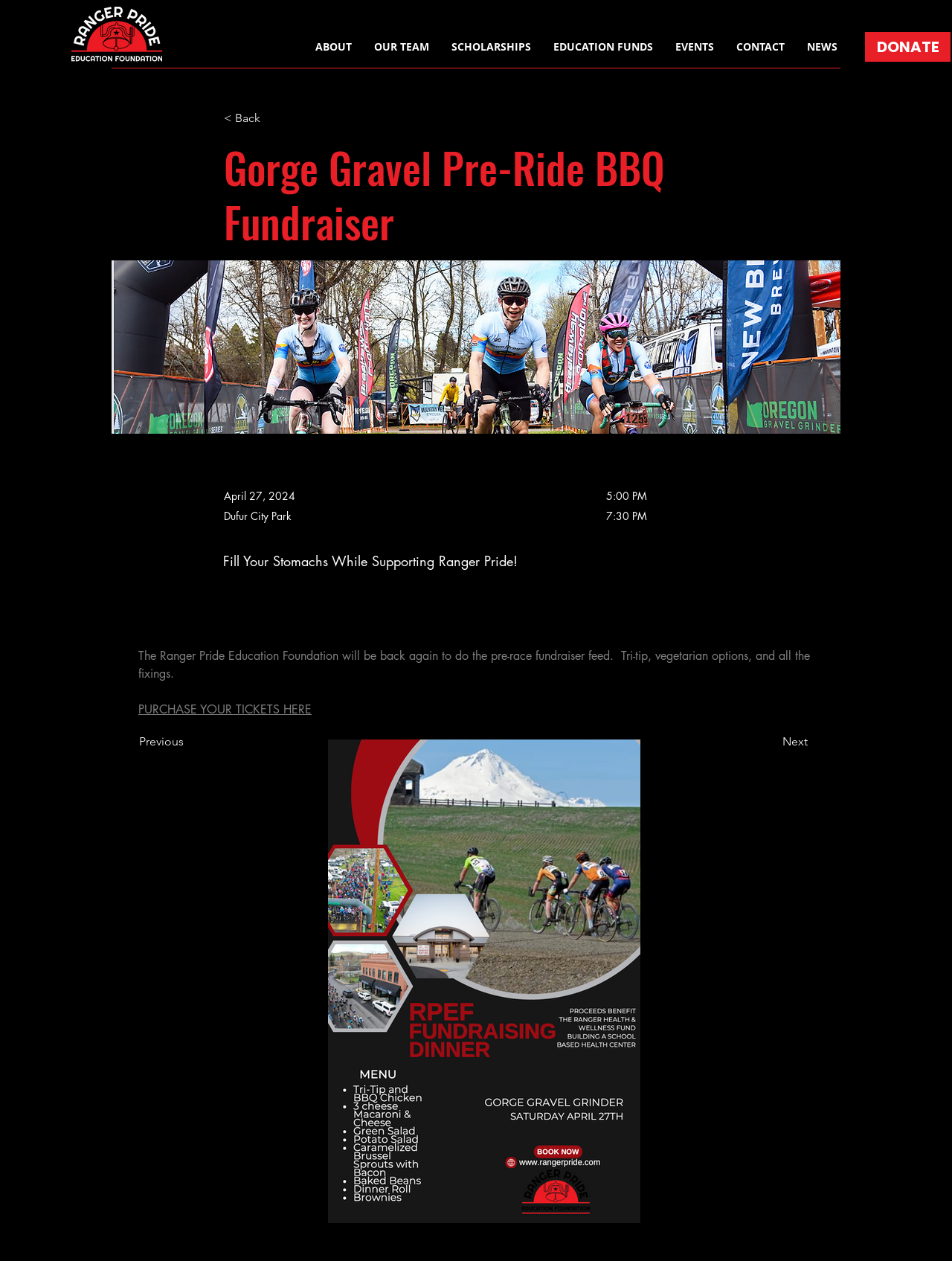Please identify the bounding box coordinates of the element's region that needs to be clicked to fulfill the following instruction: "Click the ABOUT link". The bounding box coordinates should consist of four float numbers between 0 and 1, i.e., [left, top, right, bottom].

[0.32, 0.025, 0.382, 0.049]